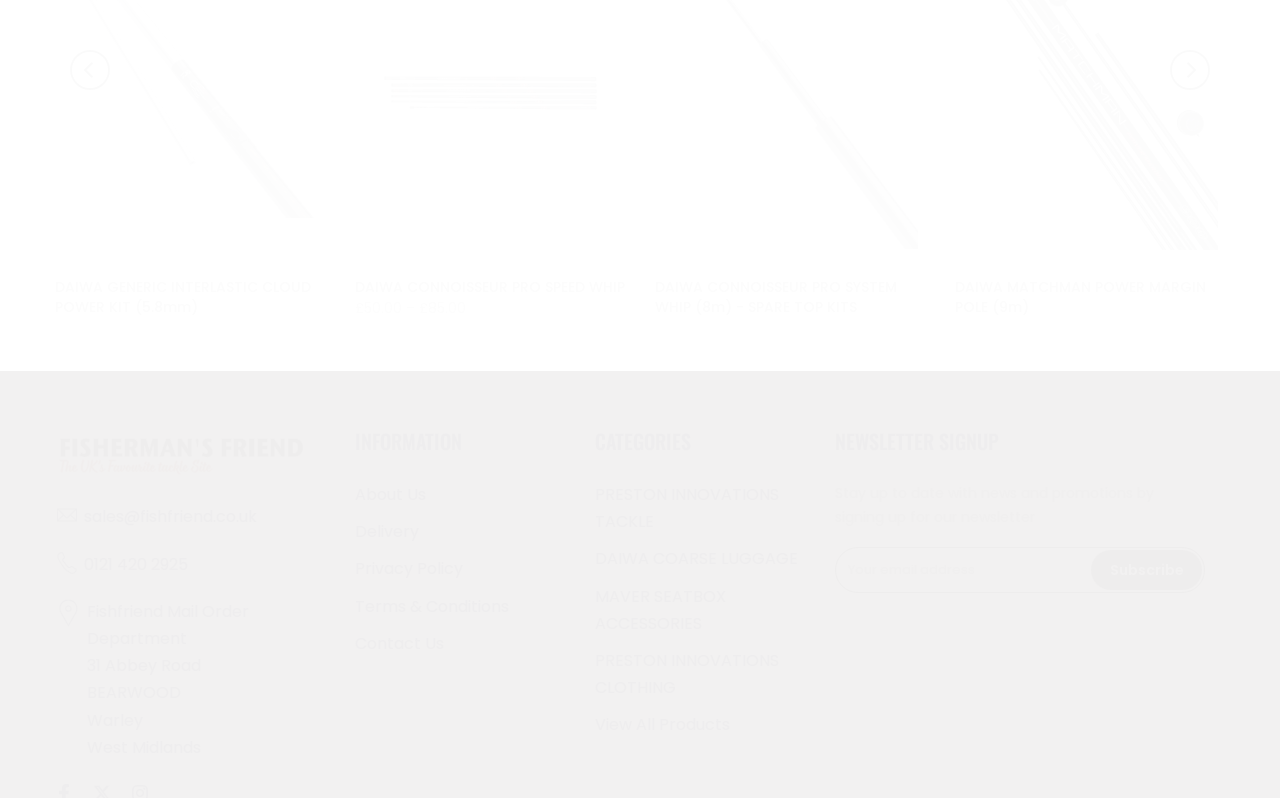Find the bounding box coordinates of the area that needs to be clicked in order to achieve the following instruction: "Click the 'Previous' button". The coordinates should be specified as four float numbers between 0 and 1, i.e., [left, top, right, bottom].

[0.055, 0.062, 0.086, 0.112]